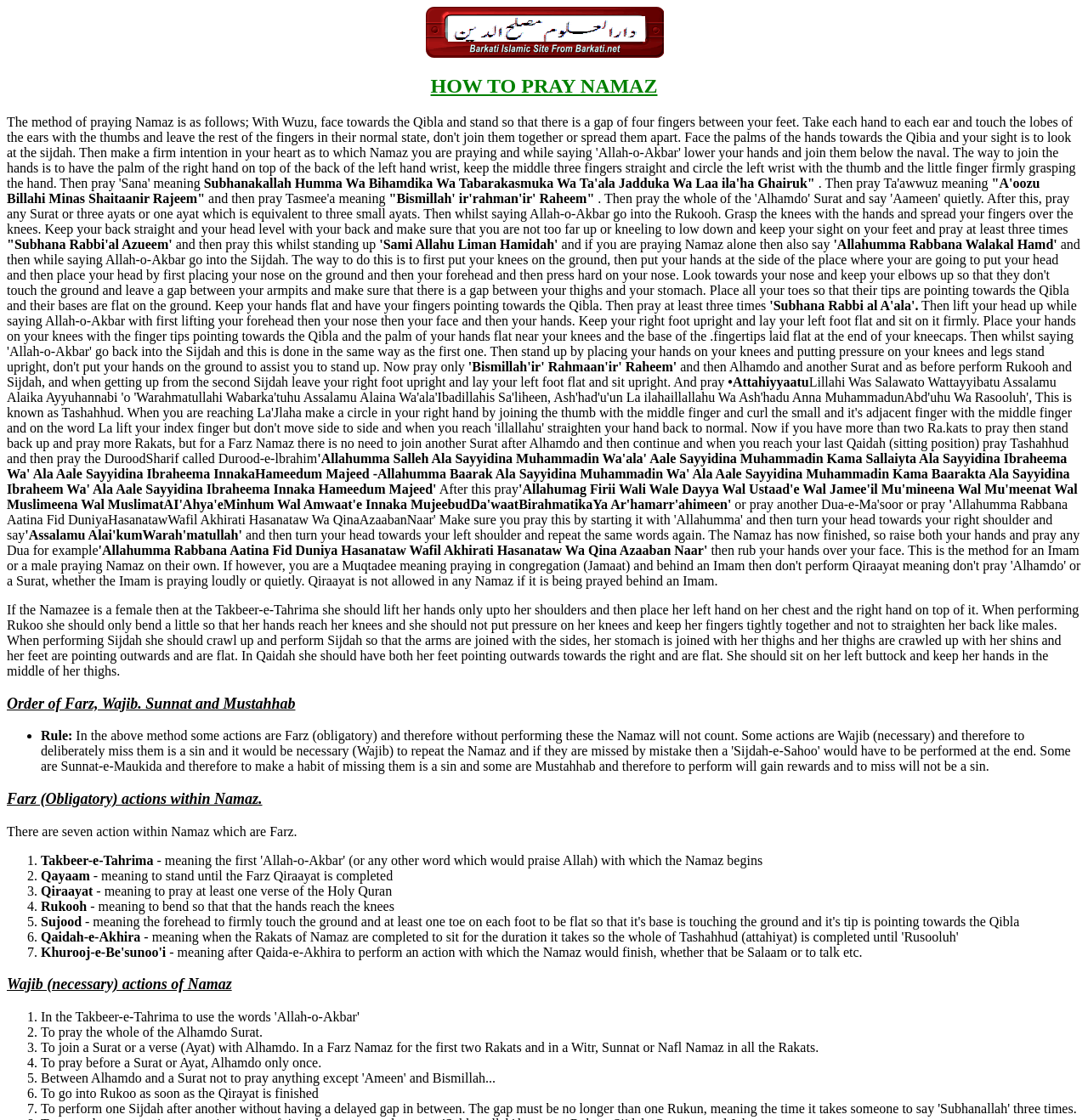Explain the webpage's design and content in an elaborate manner.

This webpage appears to be a guide on how to pray Namaz, a ritual prayer in Islam. At the top of the page, there is a heading that reads "HOW TO PRAY NAMAZ" followed by an image. Below the image, there are several sections of text that provide instructions and explanations on how to perform the prayer.

The first section of text contains a series of prayers and phrases that should be recited during the prayer, including "Subhanakallah Humma Wa Bihamdika Wa Tabarakasmuka Wa Ta'ala Jadduka Wa Laa ila'ha Ghairuk" and "A'oozu Billahi Minas Shaitaanir Rajeem". These phrases are written in a smaller font size compared to the headings.

The next section explains the steps involved in praying Namaz, including standing up, reciting prayers, and performing Rukooh and Sijdah. The text is divided into smaller paragraphs, each explaining a specific step in the process.

Further down the page, there is a section that explains the rules and guidelines for praying Namaz, including the Farz (obligatory) actions, Wajib (necessary) actions, and Sunnat (recommended) actions. This section is divided into numbered lists, with each list item explaining a specific rule or guideline.

Throughout the page, there are several headings that break up the content into smaller sections, including "Order of Farz, Wajib, Sunnat and Mustahhab", "Farz (Obligatory) actions within Namaz", and "Wajib (necessary) actions of Namaz". These headings are written in a larger font size compared to the rest of the text.

Overall, the webpage appears to be a comprehensive guide on how to pray Namaz, with detailed instructions and explanations on the steps involved and the rules and guidelines that should be followed.